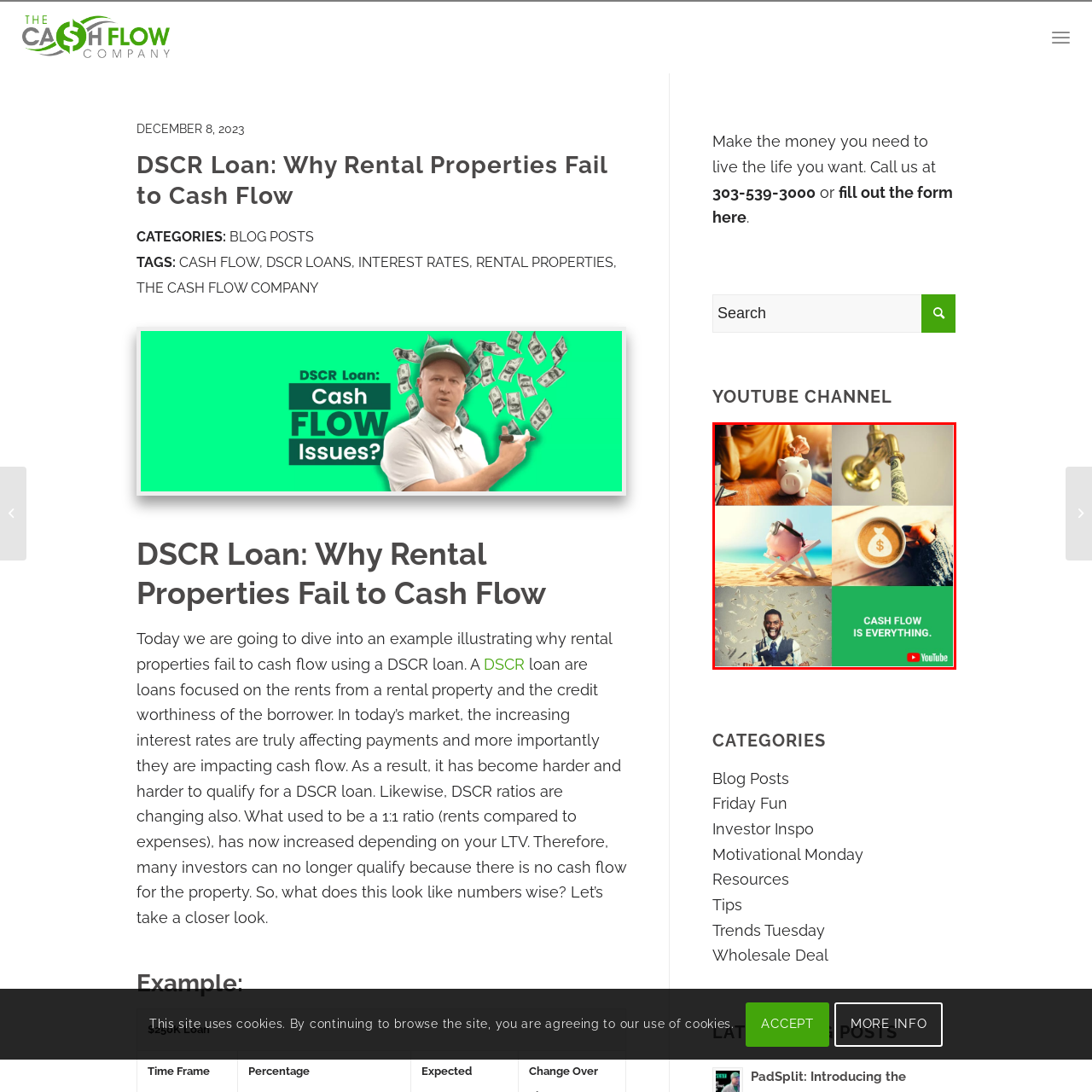What is the object on the coffee cup?
Please carefully analyze the image highlighted by the red bounding box and give a thorough response based on the visual information contained within that section.

The coffee cup has a dollar sign emblazoned on it, representing the intersection of daily routines and financial aspirations, highlighting the connection between everyday life and financial goals.